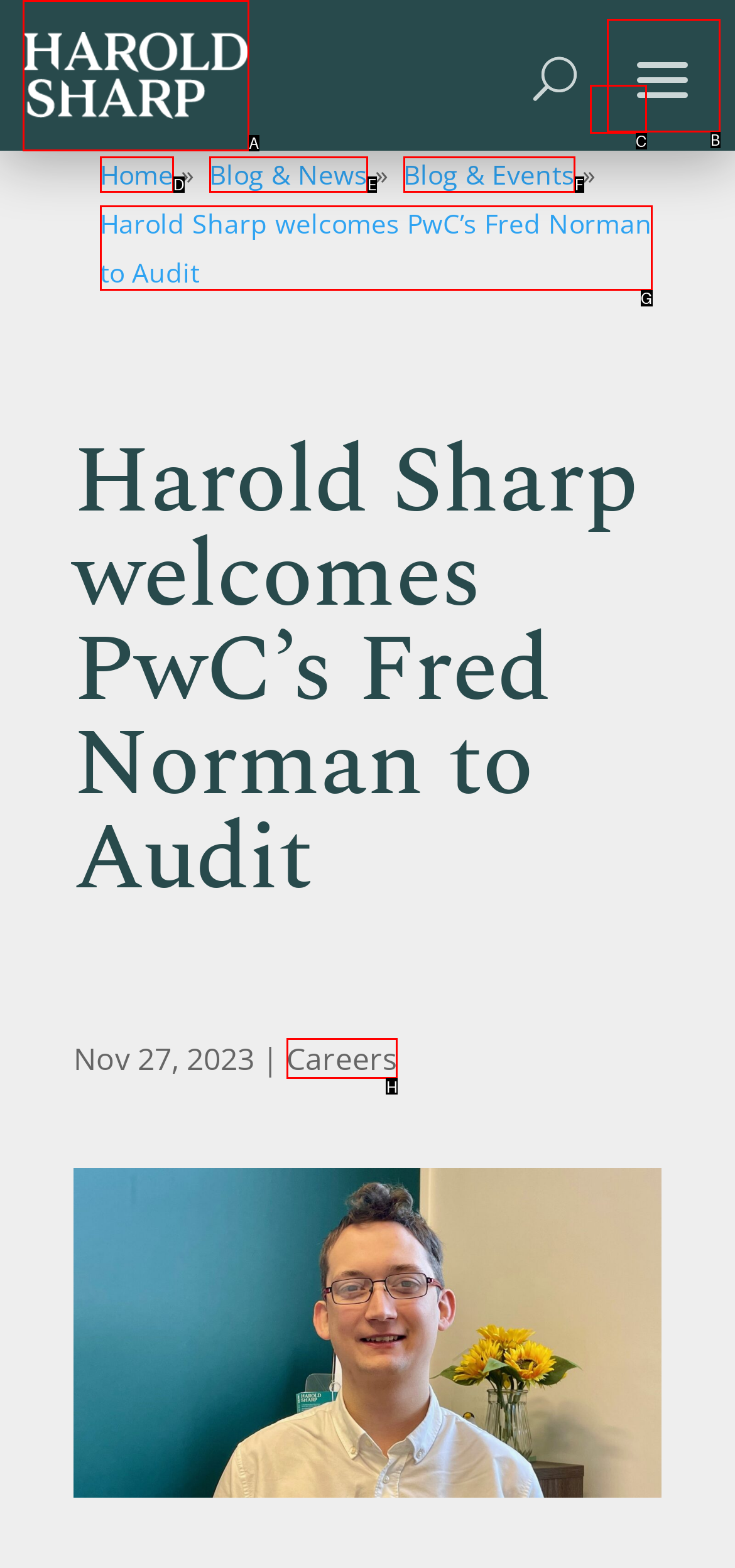Determine which HTML element I should select to execute the task: View the careers page
Reply with the corresponding option's letter from the given choices directly.

H